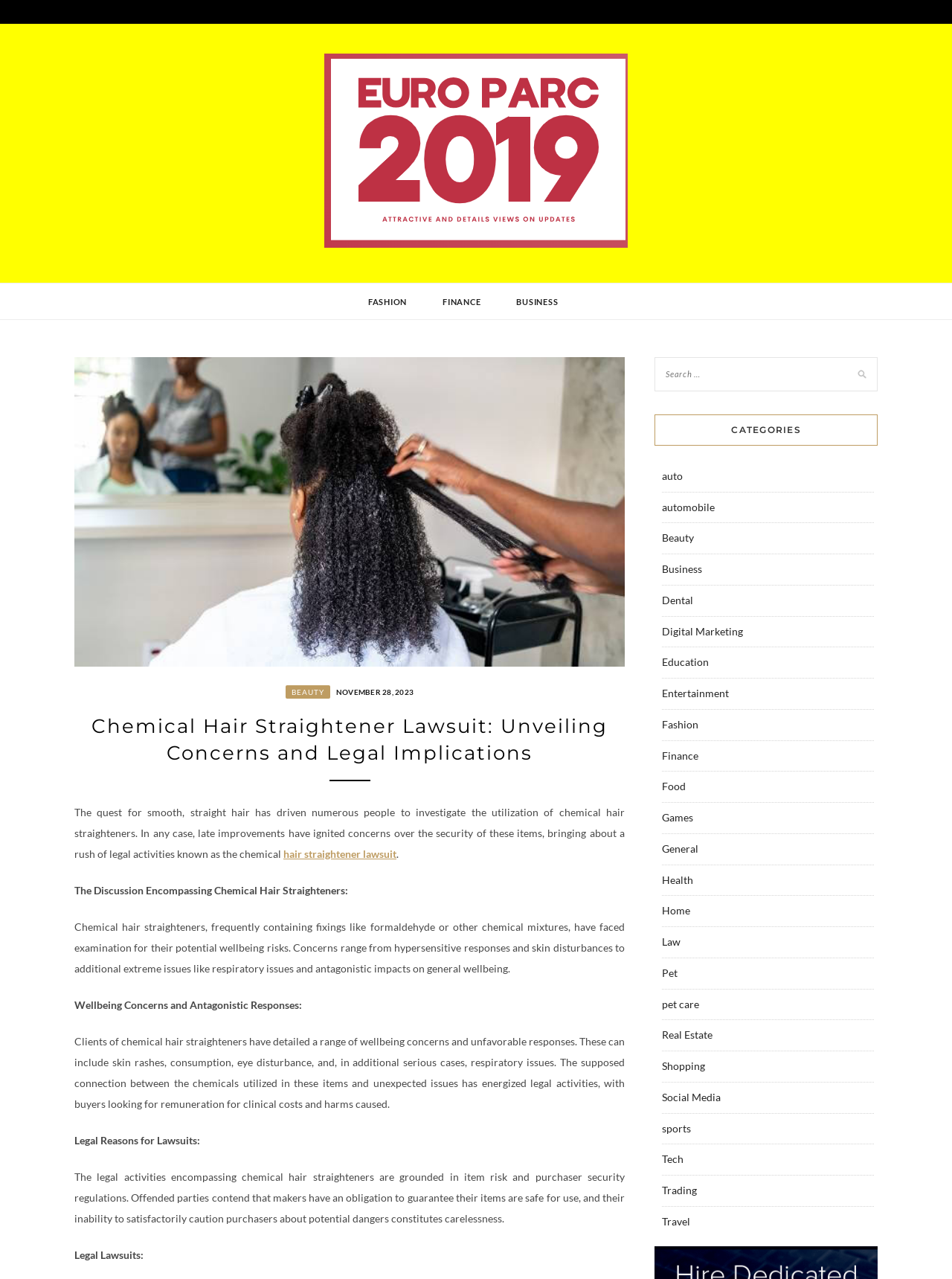Predict the bounding box coordinates of the UI element that matches this description: "automobile". The coordinates should be in the format [left, top, right, bottom] with each value between 0 and 1.

[0.695, 0.391, 0.751, 0.401]